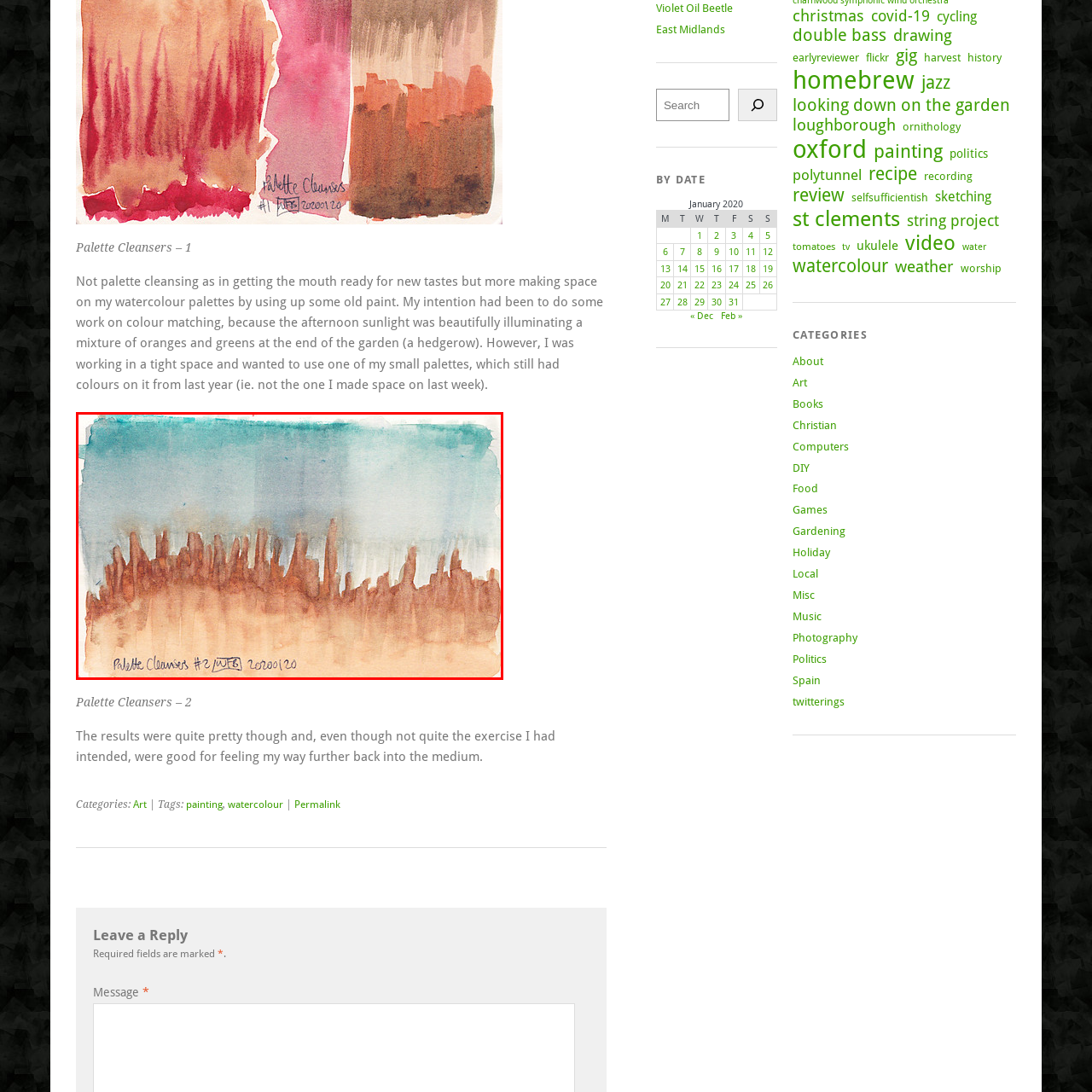Provide a comprehensive description of the image highlighted by the red bounding box.

This watercolor artwork, titled "Palette Cleansers – 2," captures a serene blend of colors and textures. The composition features a rich gradient, transitioning from a tranquil turquoise sky at the top to a warm, earthy landscape below. The earthy tones showcase a variety of browns and warm reds, resembling a rugged terrain that evokes a sense of natural beauty and depth. The bottom of the piece displays vertical brushstrokes that suggest natural formations, while the background fades softly, enhancing the overall atmosphere. The piece is dated "20200120," indicating it was created on January 20, 2020, as part of an exercise to utilize leftover paints on a watercolor palette. This work exemplifies the artist's exploration of color and medium, illustrating both intentionality and spontaneity in their creative process.